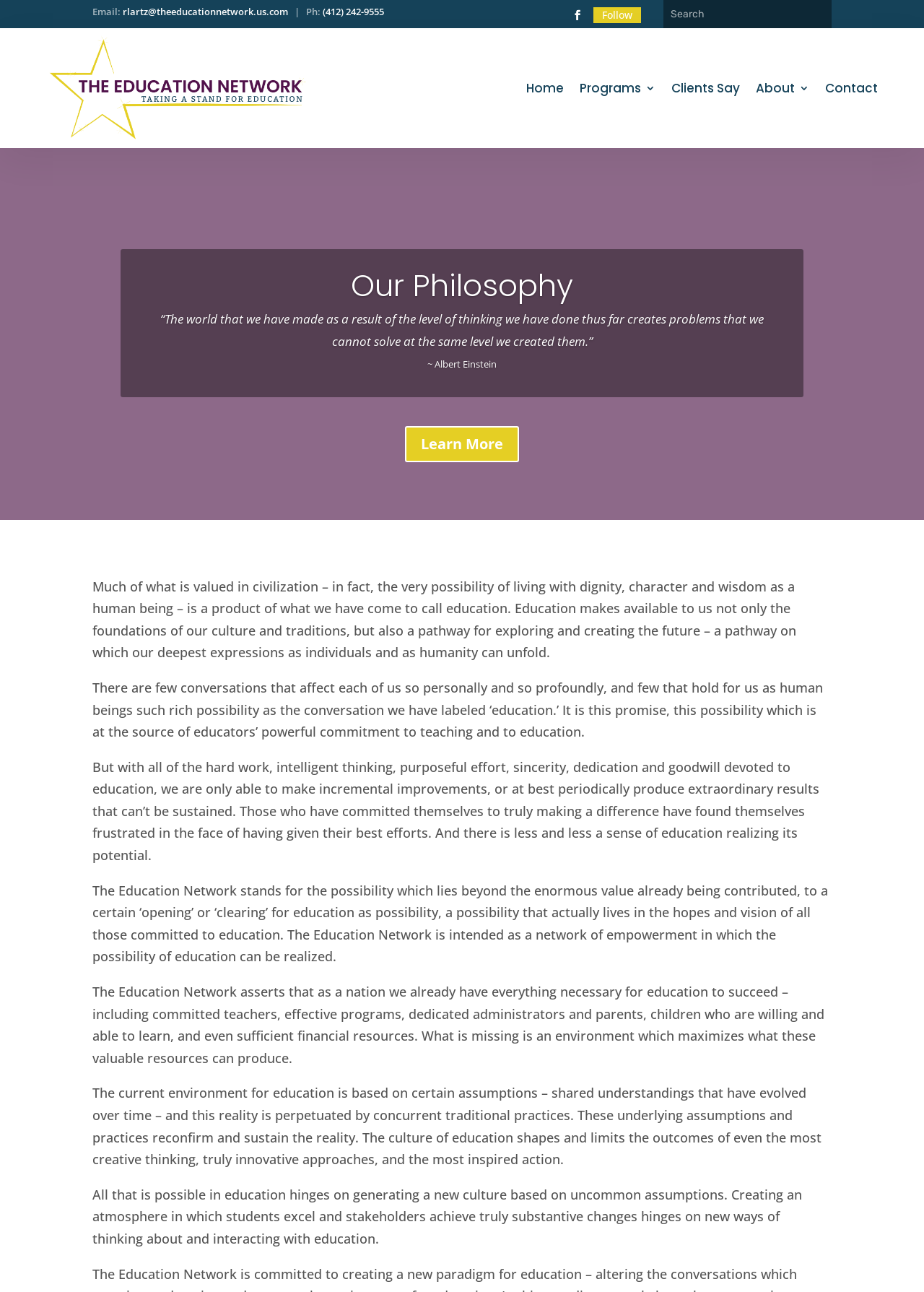Please identify the bounding box coordinates of the element I need to click to follow this instruction: "Contact us".

[0.893, 0.026, 0.95, 0.11]